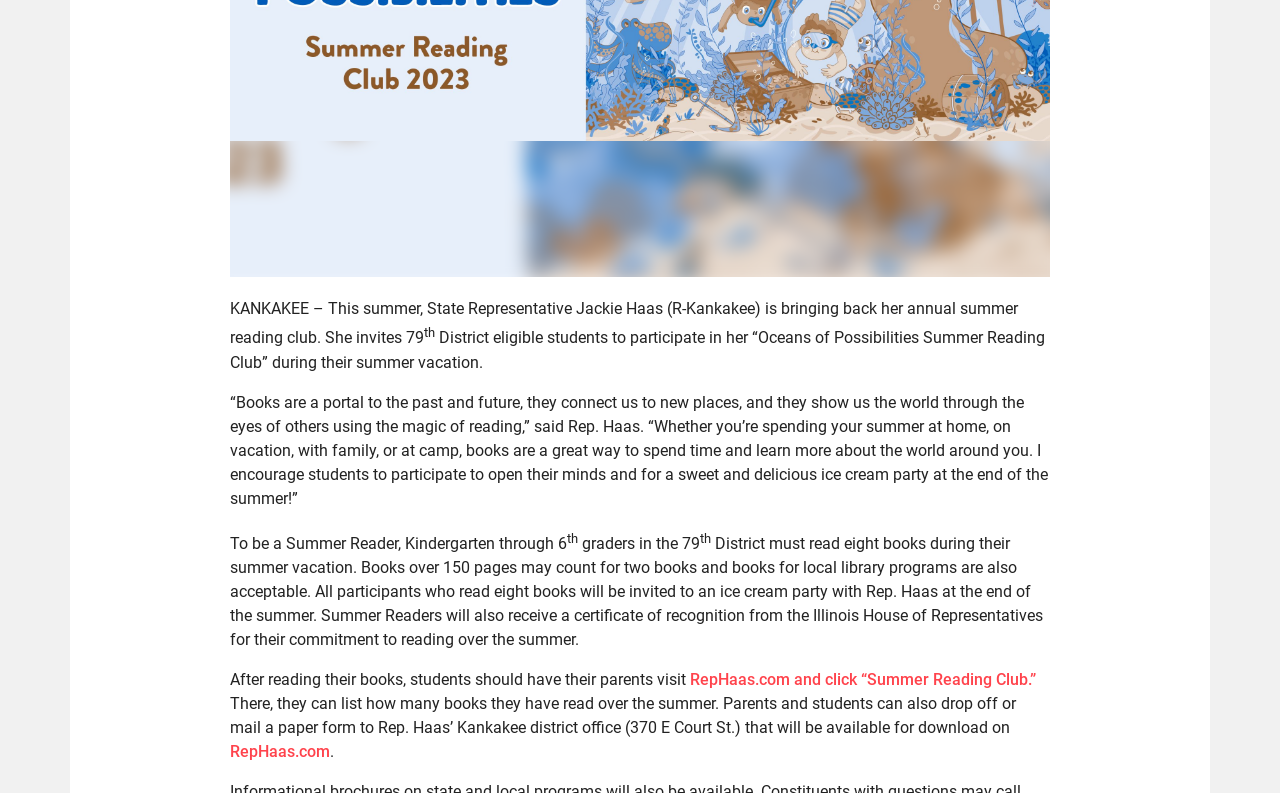Show the bounding box coordinates for the HTML element described as: "bookkeeping".

None